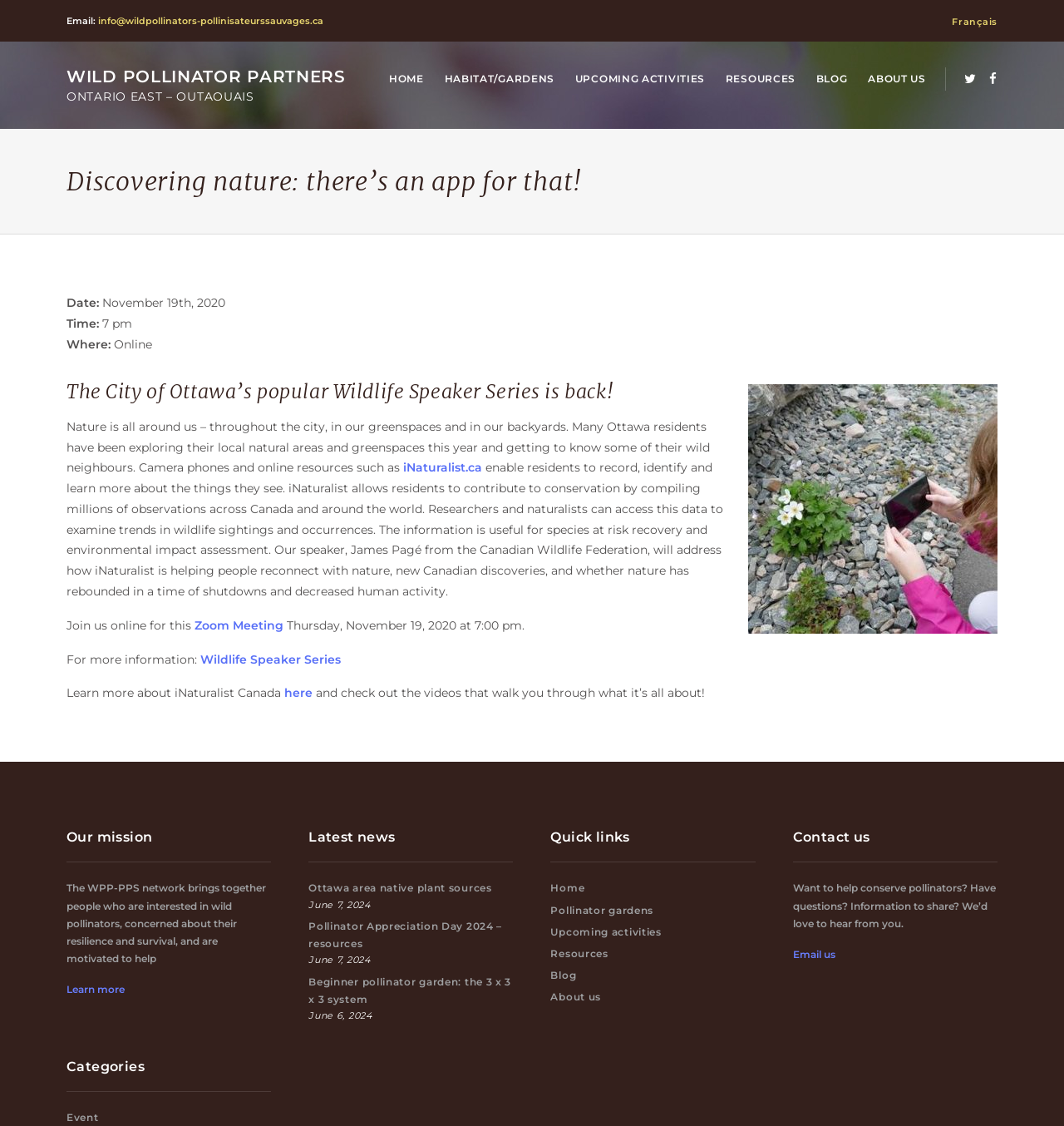Locate the coordinates of the bounding box for the clickable region that fulfills this instruction: "Click the 'HOME' link".

[0.366, 0.064, 0.398, 0.075]